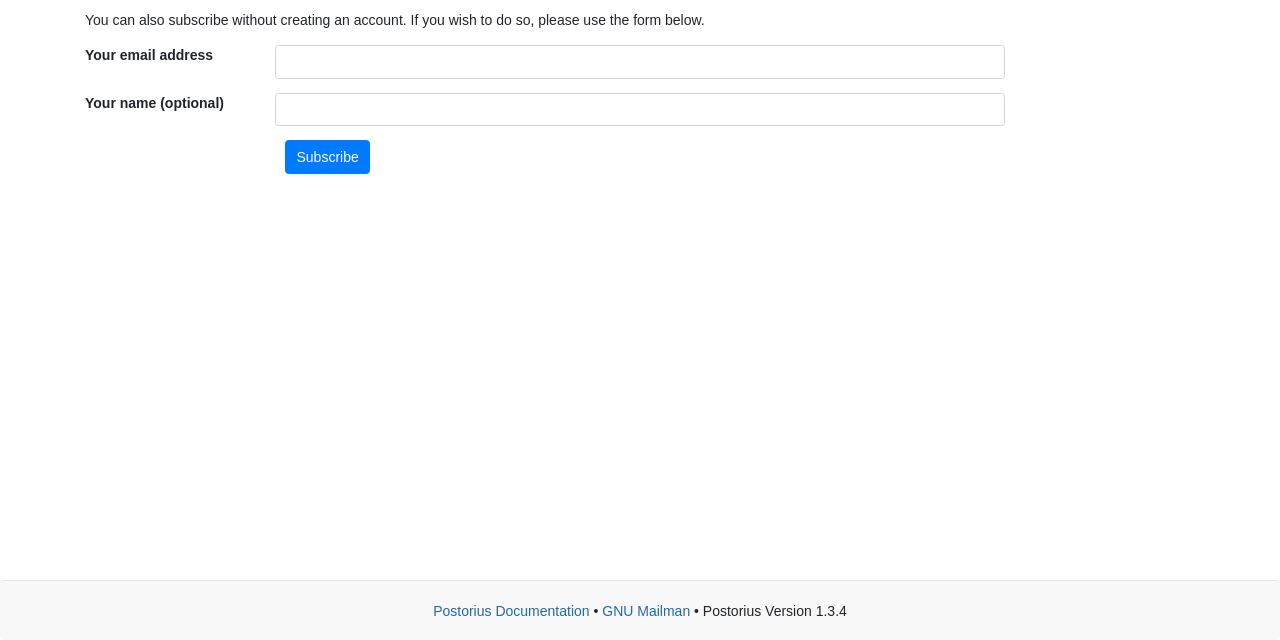Find the bounding box coordinates corresponding to the UI element with the description: "Subscribe". The coordinates should be formatted as [left, top, right, bottom], with values as floats between 0 and 1.

[0.223, 0.219, 0.289, 0.272]